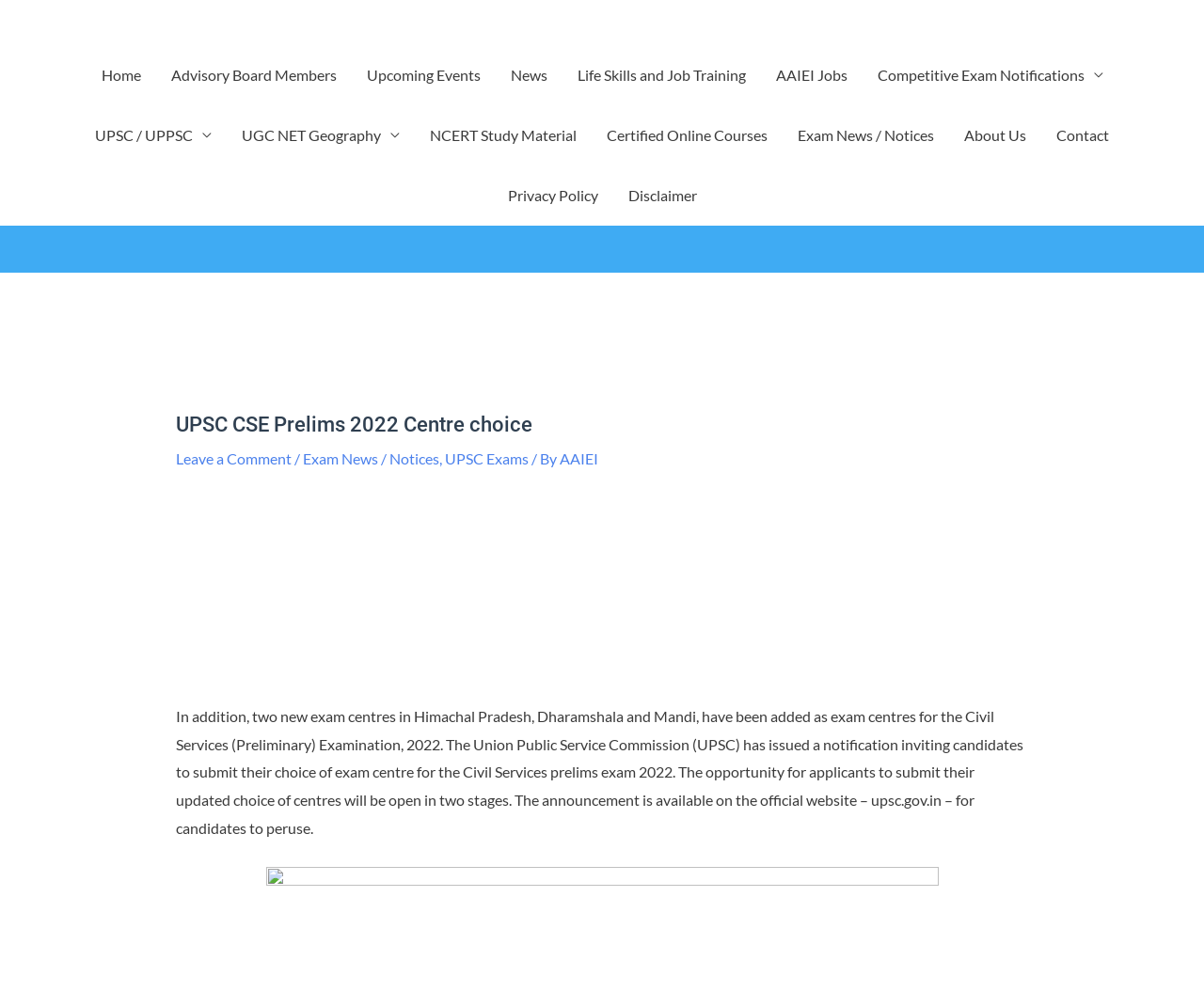Locate the bounding box coordinates of the clickable element to fulfill the following instruction: "Read about Life Skills and Job Training". Provide the coordinates as four float numbers between 0 and 1 in the format [left, top, right, bottom].

[0.467, 0.045, 0.632, 0.105]